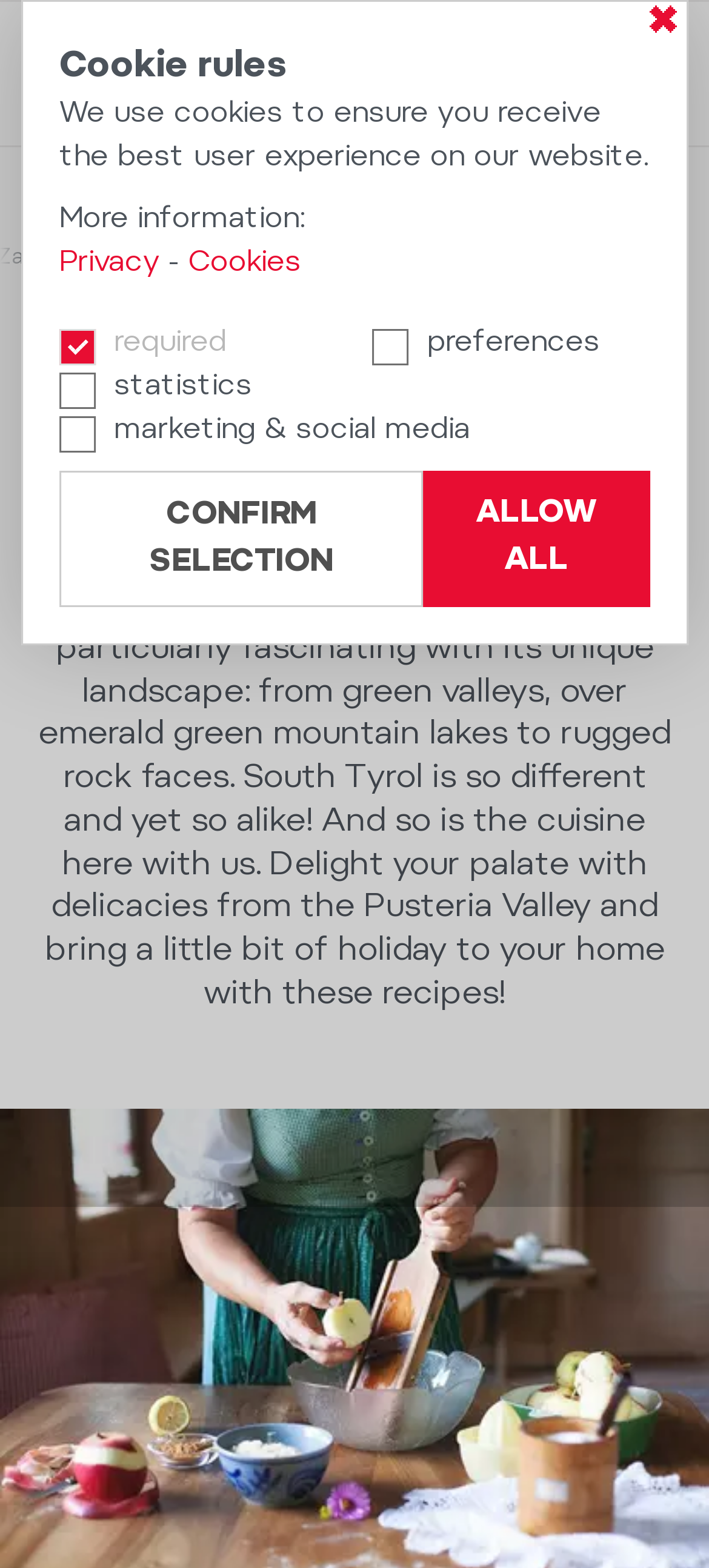Provide a short answer to the following question with just one word or phrase: What is the region described on the webpage?

3 Zinnen Dolomites